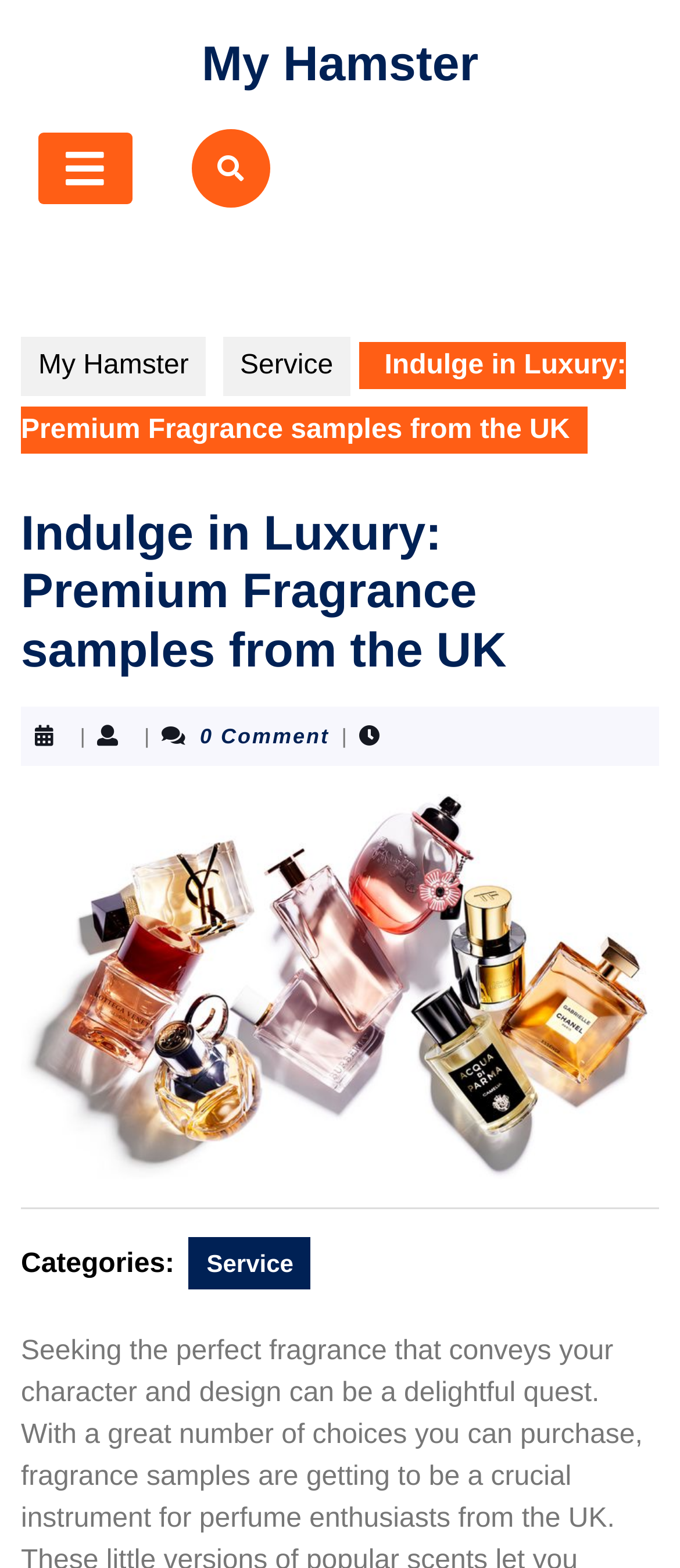Identify the bounding box coordinates for the UI element described by the following text: "Service". Provide the coordinates as four float numbers between 0 and 1, in the format [left, top, right, bottom].

[0.327, 0.215, 0.516, 0.253]